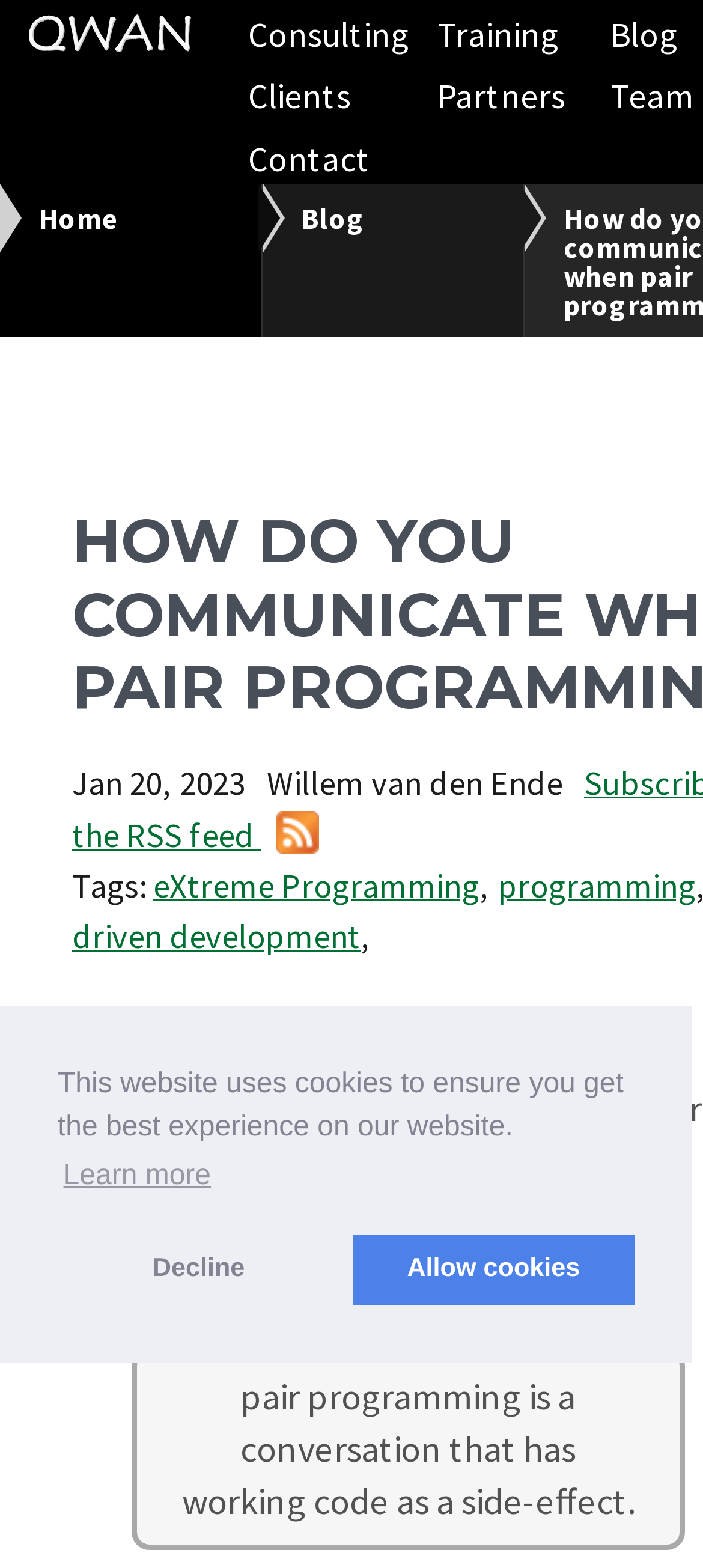Bounding box coordinates should be in the format (top-left x, top-left y, bottom-right x, bottom-right y) and all values should be floating point numbers between 0 and 1. Determine the bounding box coordinate for the UI element described as: Decline

[0.082, 0.787, 0.483, 0.832]